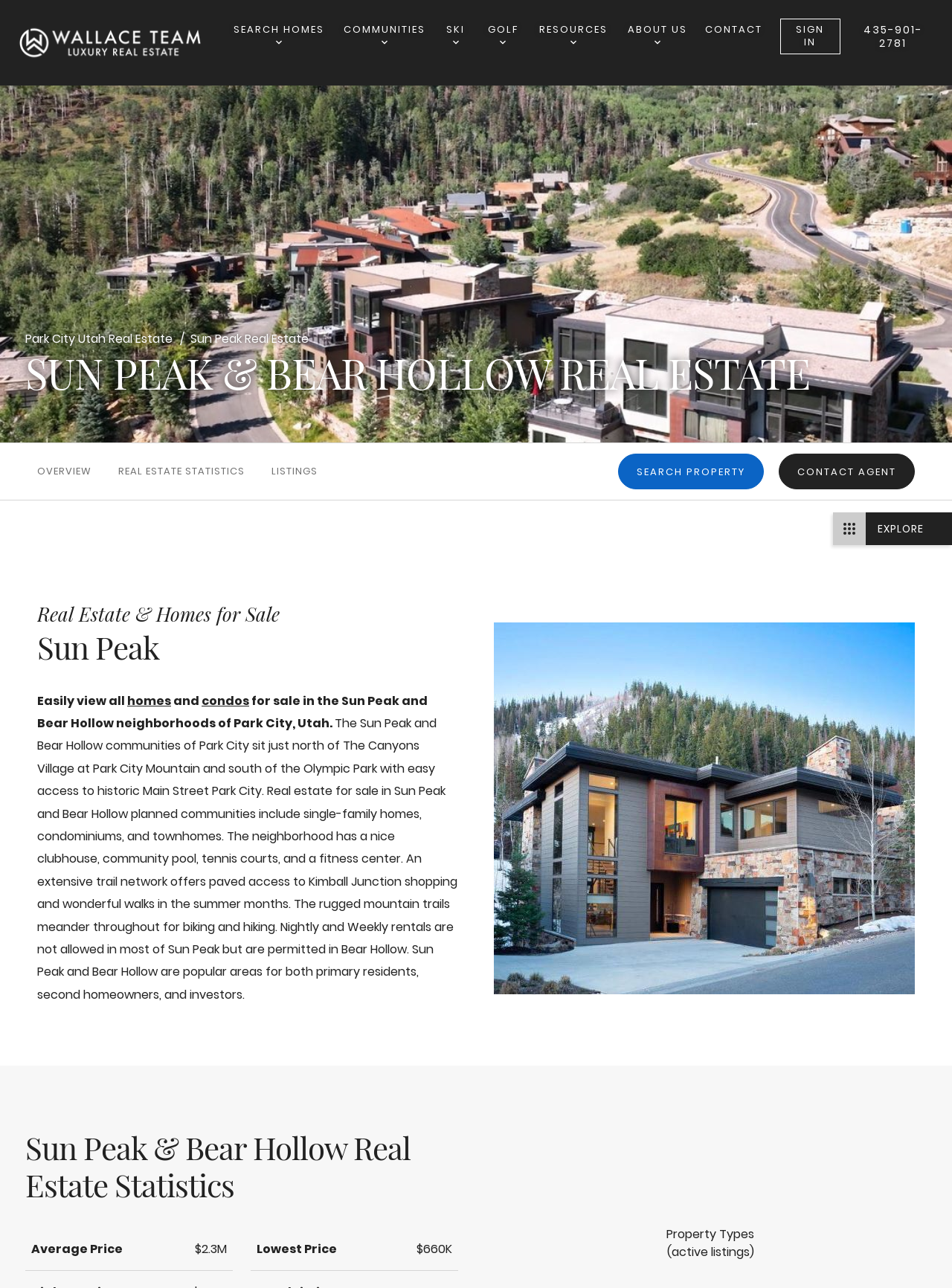Is the CONTACT button located above the SEARCH HOMES button?
Using the image as a reference, deliver a detailed and thorough answer to the question.

By analyzing the bounding box coordinates of the elements, it can be determined that the CONTACT button has a y1 coordinate of 0.741, which is greater than the y1 coordinate of the SEARCH HOMES button, which is 0.649. Therefore, the CONTACT button is located below the SEARCH HOMES button.